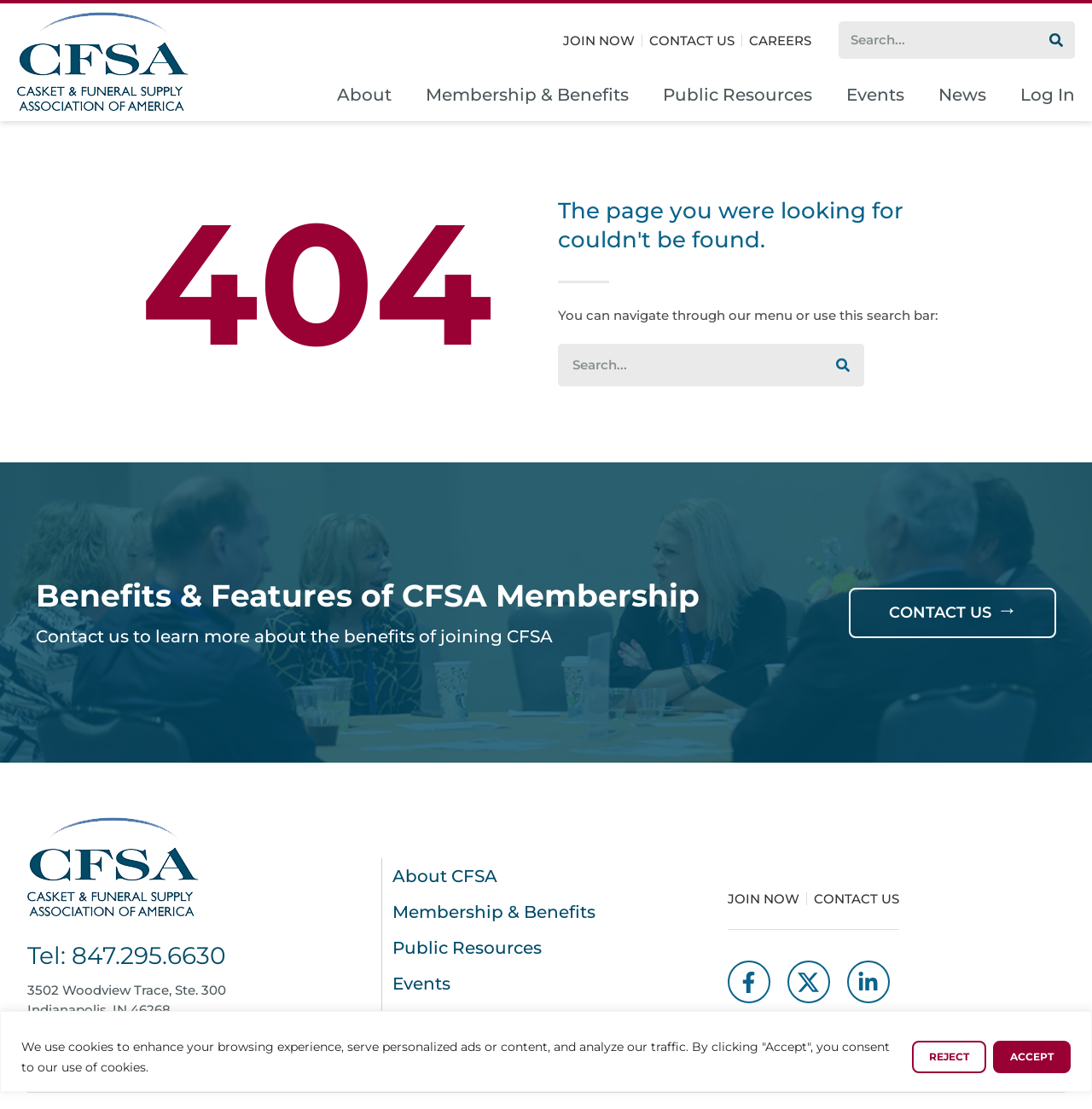What is the phone number of the organization?
We need a detailed and meticulous answer to the question.

The phone number is displayed in the footer section of the page, along with other contact information such as the fax number and email address.